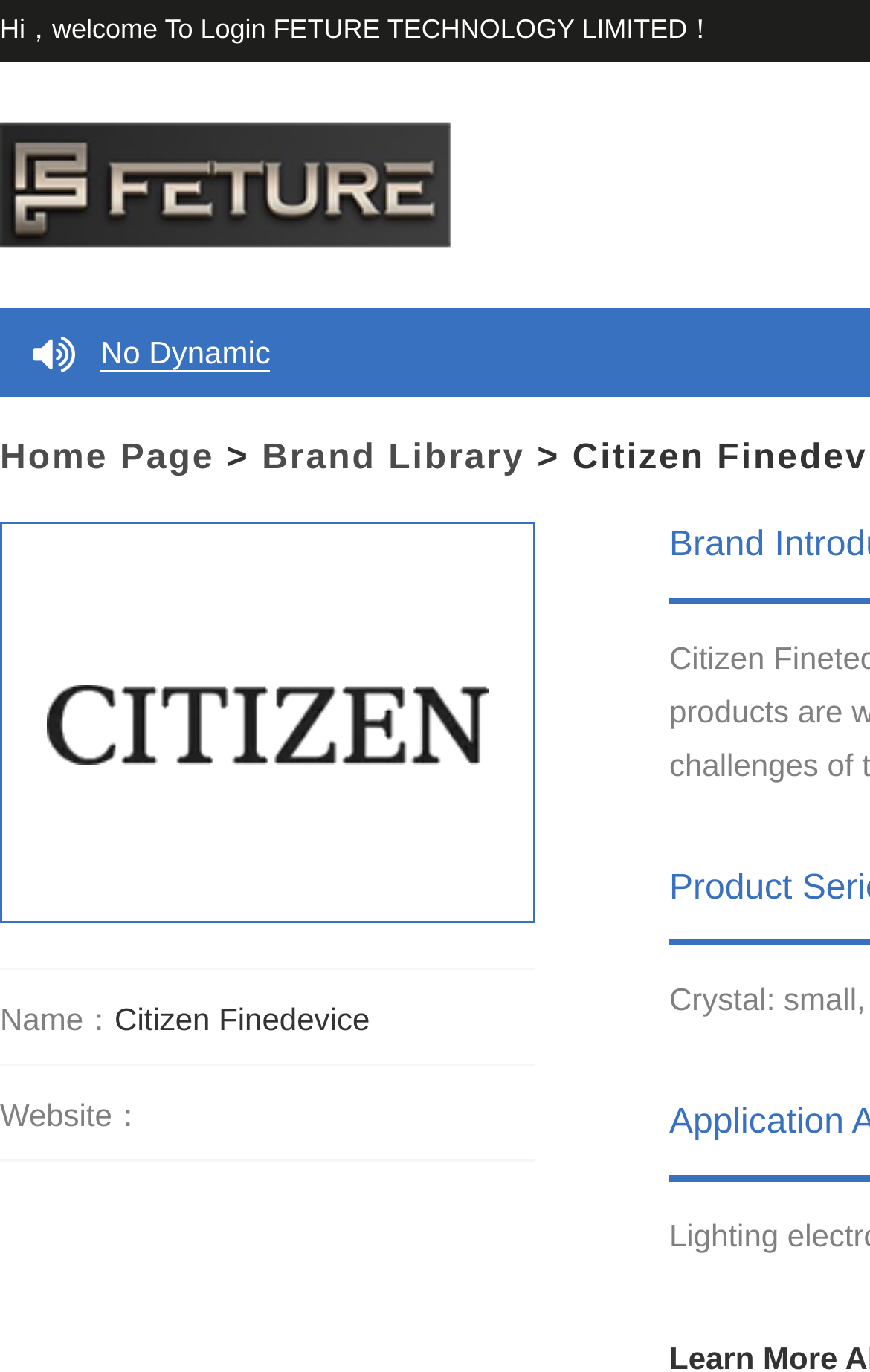How many links are on the top navigation bar?
Please give a detailed and elaborate explanation in response to the question.

The top navigation bar has three links: 'Home Page', 'Brand Library', and an empty link with an image. The links can be identified by their bounding box coordinates and OCR text.